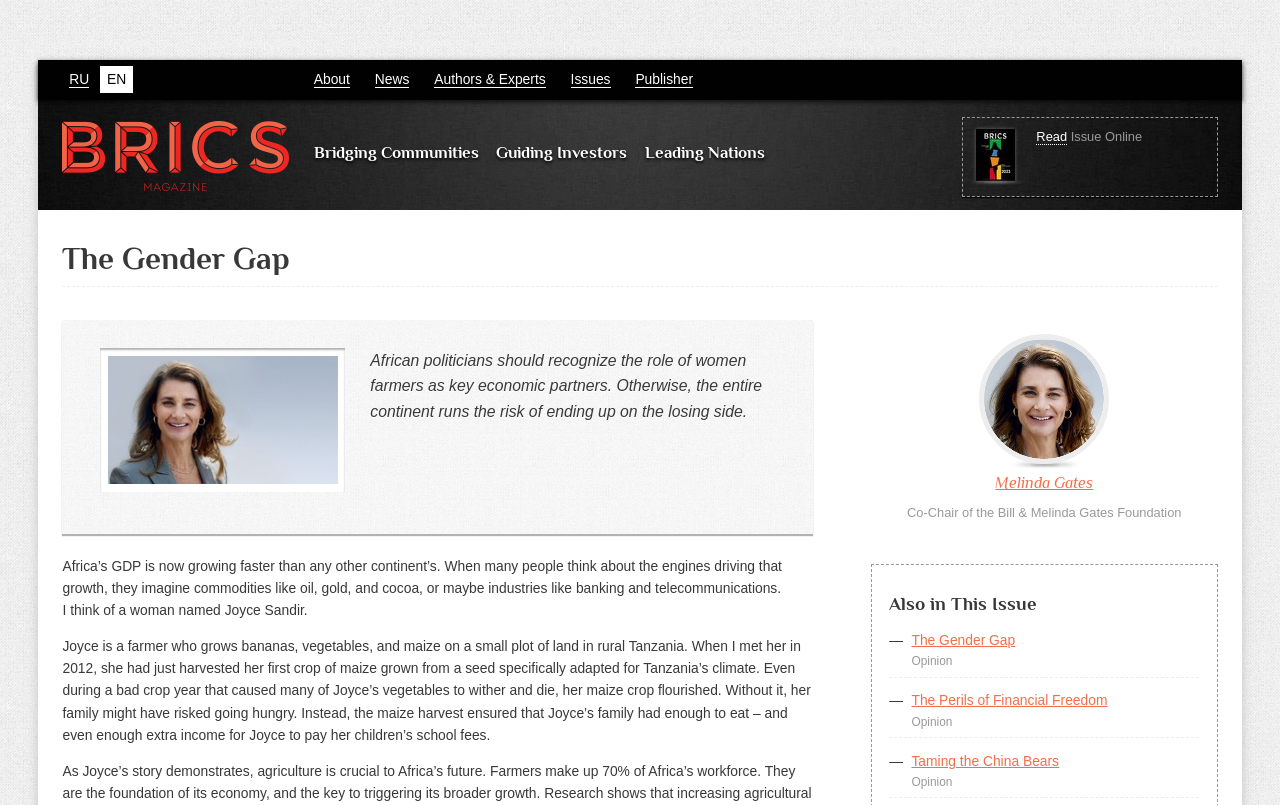Locate the headline of the webpage and generate its content.

The Gender Gap